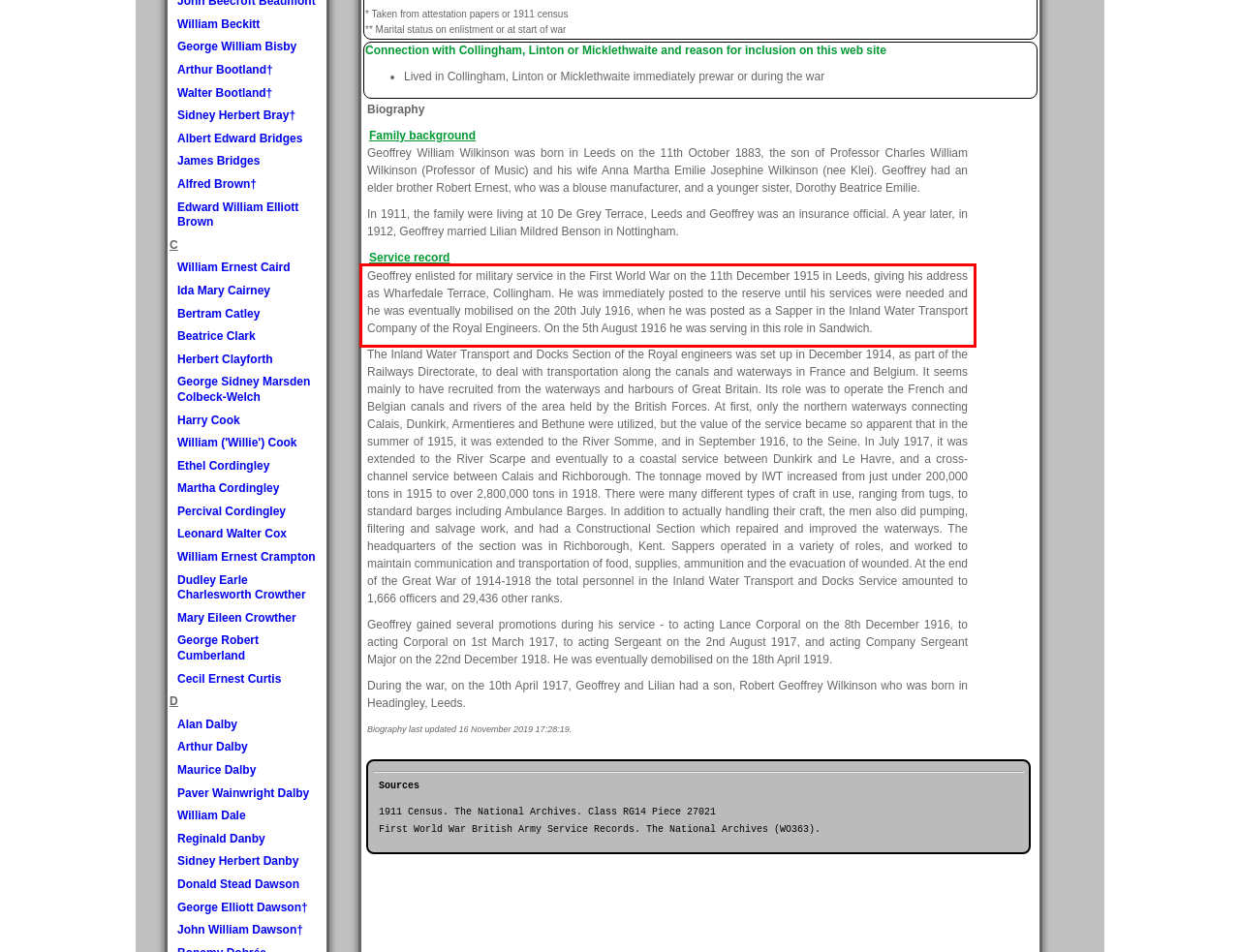Please analyze the provided webpage screenshot and perform OCR to extract the text content from the red rectangle bounding box.

Geoffrey enlisted for military service in the First World War on the 11th December 1915 in Leeds, giving his address as Wharfedale Terrace, Collingham. He was immediately posted to the reserve until his services were needed and he was eventually mobilised on the 20th July 1916, when he was posted as a Sapper in the Inland Water Transport Company of the Royal Engineers. On the 5th August 1916 he was serving in this role in Sandwich.